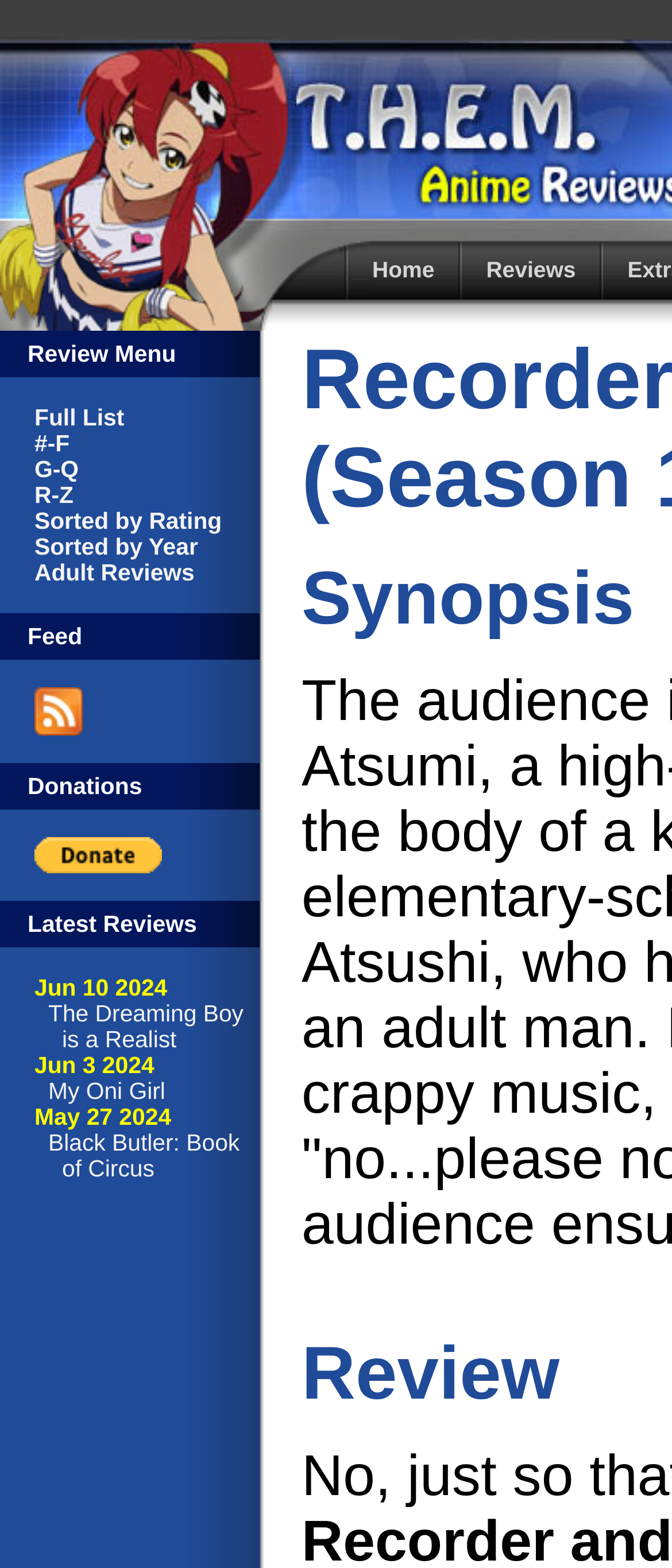Identify the bounding box coordinates of the region that should be clicked to execute the following instruction: "Go to Full List".

[0.051, 0.258, 0.185, 0.275]